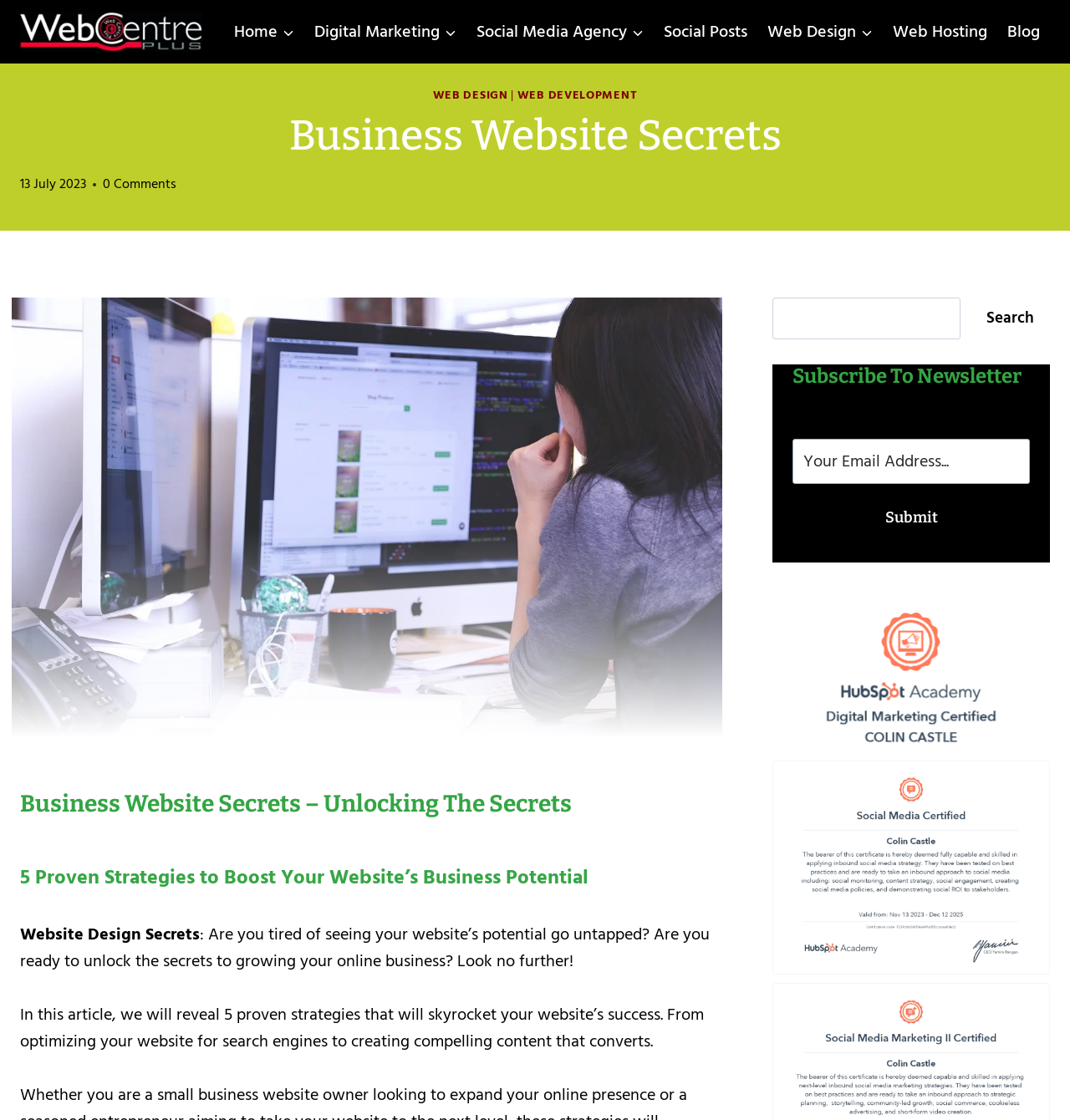Generate a comprehensive description of the contents of the webpage.

This webpage is about a web design agency, specifically focusing on business website secrets. At the top left, there is a link to "Spalding web design agency web centre plus UK" accompanied by an image. 

Below this, there is a primary navigation menu that spans across the top of the page, containing links to "Home", "Digital Marketing", "Social Media Agency", "Social Posts", "Web Design", "Web Hosting", and "Blog". Each of these links has a corresponding button for child menus.

In the main content area, there is a heading that reads "Business Website Secrets" followed by a time stamp "13 July 2023" and a link to "0 Comments". Below this, there is a large image related to web design secrets.

Above the image, there is a heading that reads "Business Website Secrets – Unlocking The Secrets". The main article title is "5 Proven Strategies to Boost Your Website’s Business Potential", which is followed by a brief introduction to the article. The introduction explains that the article will reveal 5 proven strategies to grow an online business.

To the right of the image, there is a search bar with a search button. Below the image, there is a section to subscribe to a newsletter, where users can enter their email address and click the "Submit" button.

At the bottom of the page, there are two figures, likely images or icons, and a "Scroll to top" button at the bottom right corner.